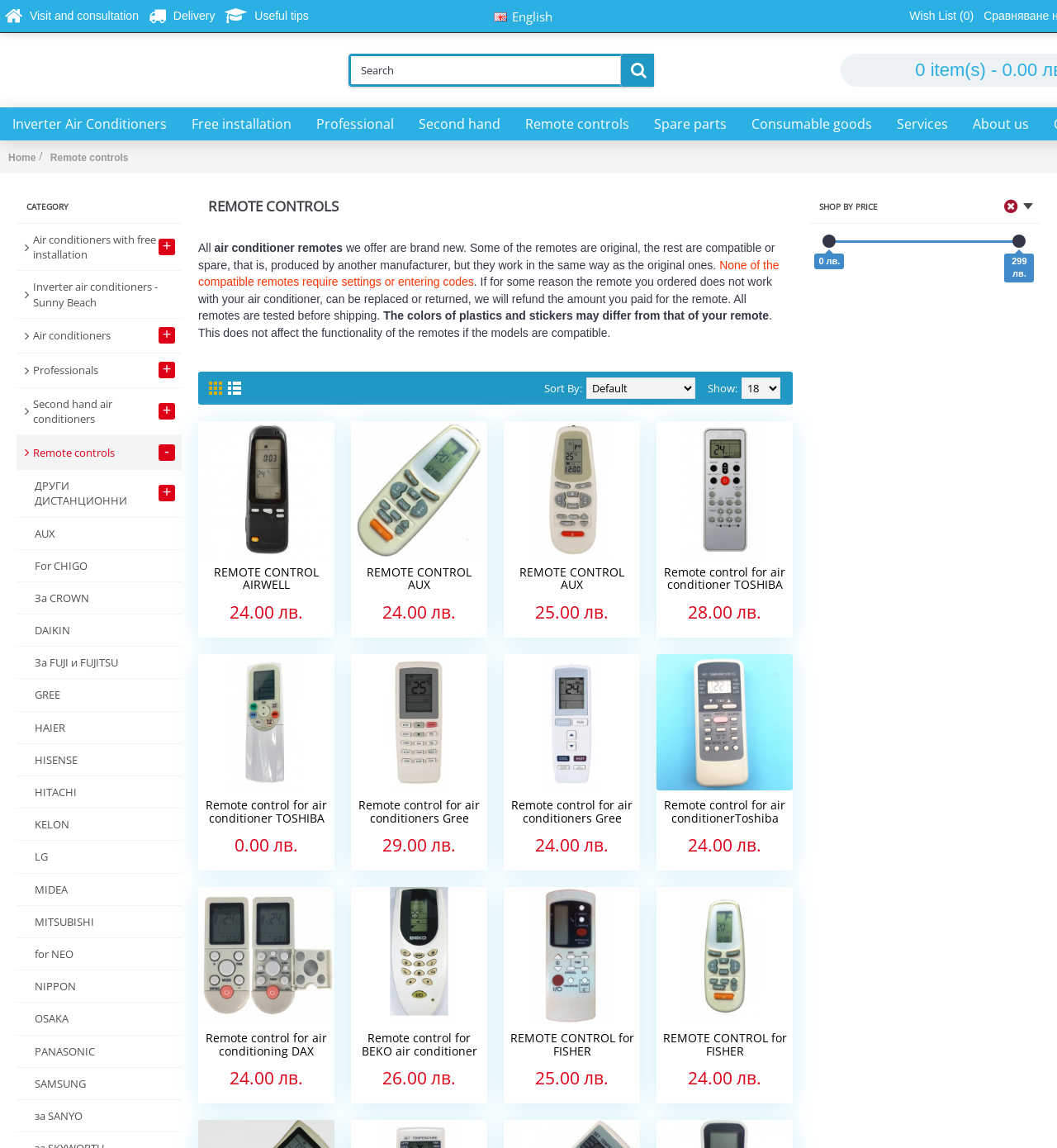Please provide the bounding box coordinates for the element that needs to be clicked to perform the following instruction: "View details of REMOTE CONTROL AIRWELL". The coordinates should be given as four float numbers between 0 and 1, i.e., [left, top, right, bottom].

[0.188, 0.367, 0.316, 0.486]